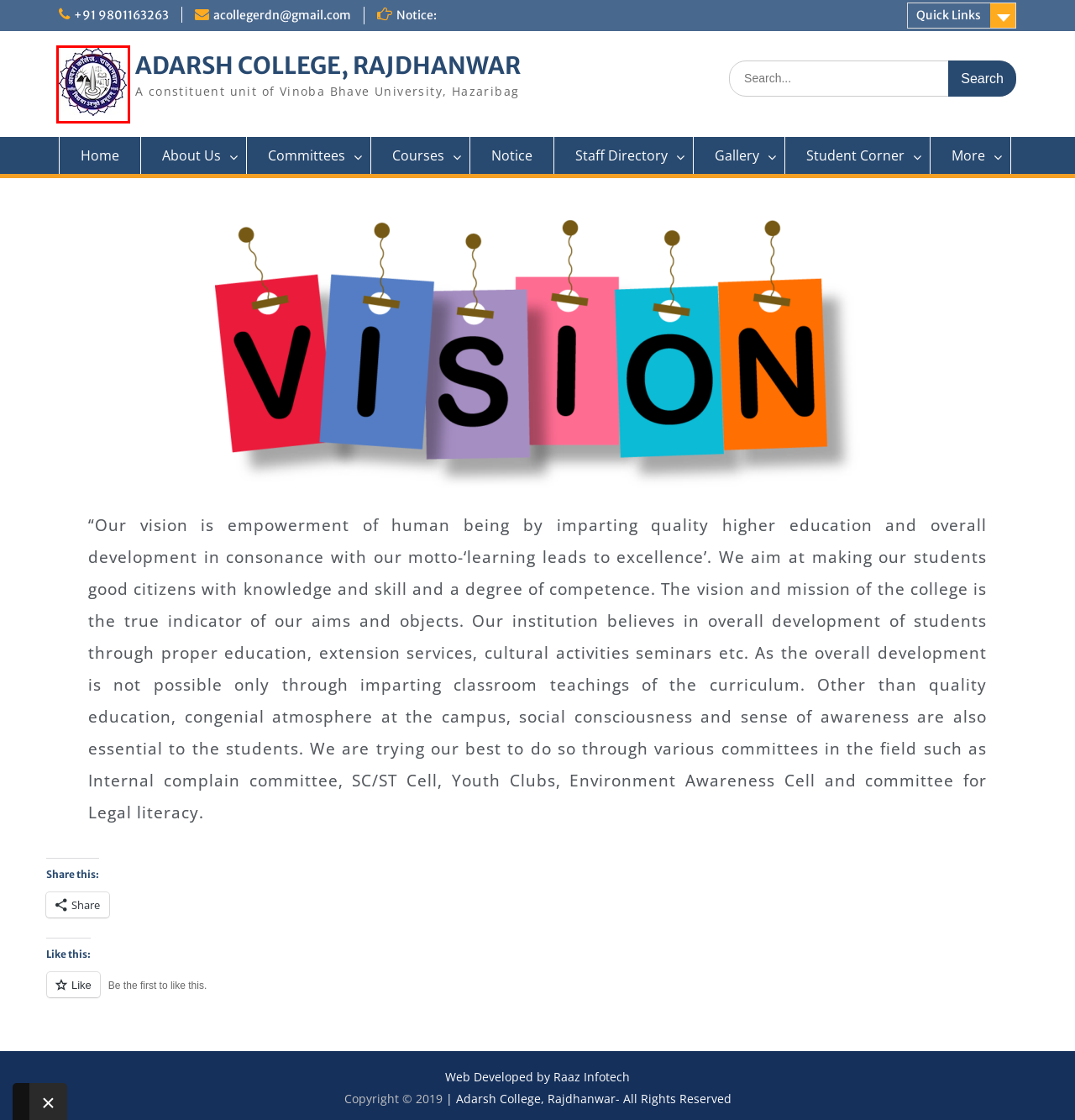You are given a screenshot of a webpage with a red rectangle bounding box around an element. Choose the best webpage description that matches the page after clicking the element in the bounding box. Here are the candidates:
A. ADARSH COLLEGE, RAJDHANWAR – A constituent unit of Vinoba Bhave University, Hazaribag
B. Hindi – ADARSH COLLEGE, RAJDHANWAR
C. Role of Agriculture in Covid-19 – ADARSH COLLEGE, RAJDHANWAR
D. Institutional Distinctiveness – ADARSH COLLEGE, RAJDHANWAR
E. No Tobacco Consumption – ADARSH COLLEGE, RAJDHANWAR
F. Study Material – ADARSH COLLEGE, RAJDHANWAR
G. Blog Tool, Publishing Platform, and CMS – WordPress.org
H. Press Media – ADARSH COLLEGE, RAJDHANWAR

A